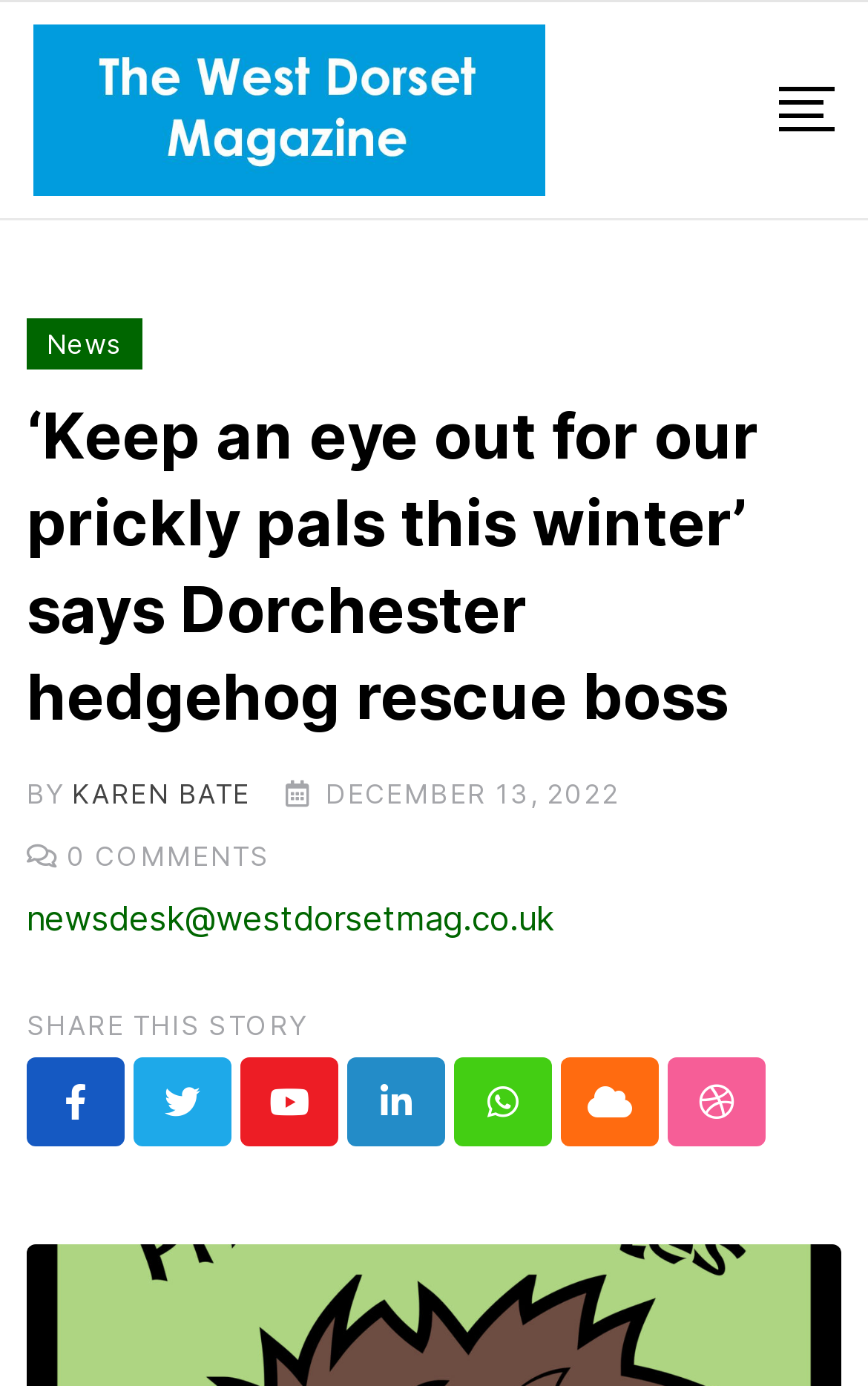Construct a comprehensive caption that outlines the webpage's structure and content.

The webpage appears to be a news article from The West Dorset Magazine. At the top, there is a link to the magazine's homepage, followed by a navigation link labeled "News". The main headline of the article, "‘Keep an eye out for our prickly pals this winter’ says Dorchester hedgehog rescue boss", is prominently displayed. Below the headline, the author's name, "KAREN BATE", and the publication date, "DECEMBER 13, 2022", are shown.

On the left side of the page, there is a section with a "COMMENTS" label. Below this, there is a link to contact the newsdesk via email. The article's content is not explicitly described in the accessibility tree, but it likely discusses the plight of hedgehogs during the winter season, as hinted by the meta description.

At the bottom of the page, there are several social media sharing links, including Facebook, Twitter, Youtube, LinkedIn, Whatsapp, and StumbleUpon, represented by their respective icons. These links are aligned horizontally and take up a significant portion of the page's width.